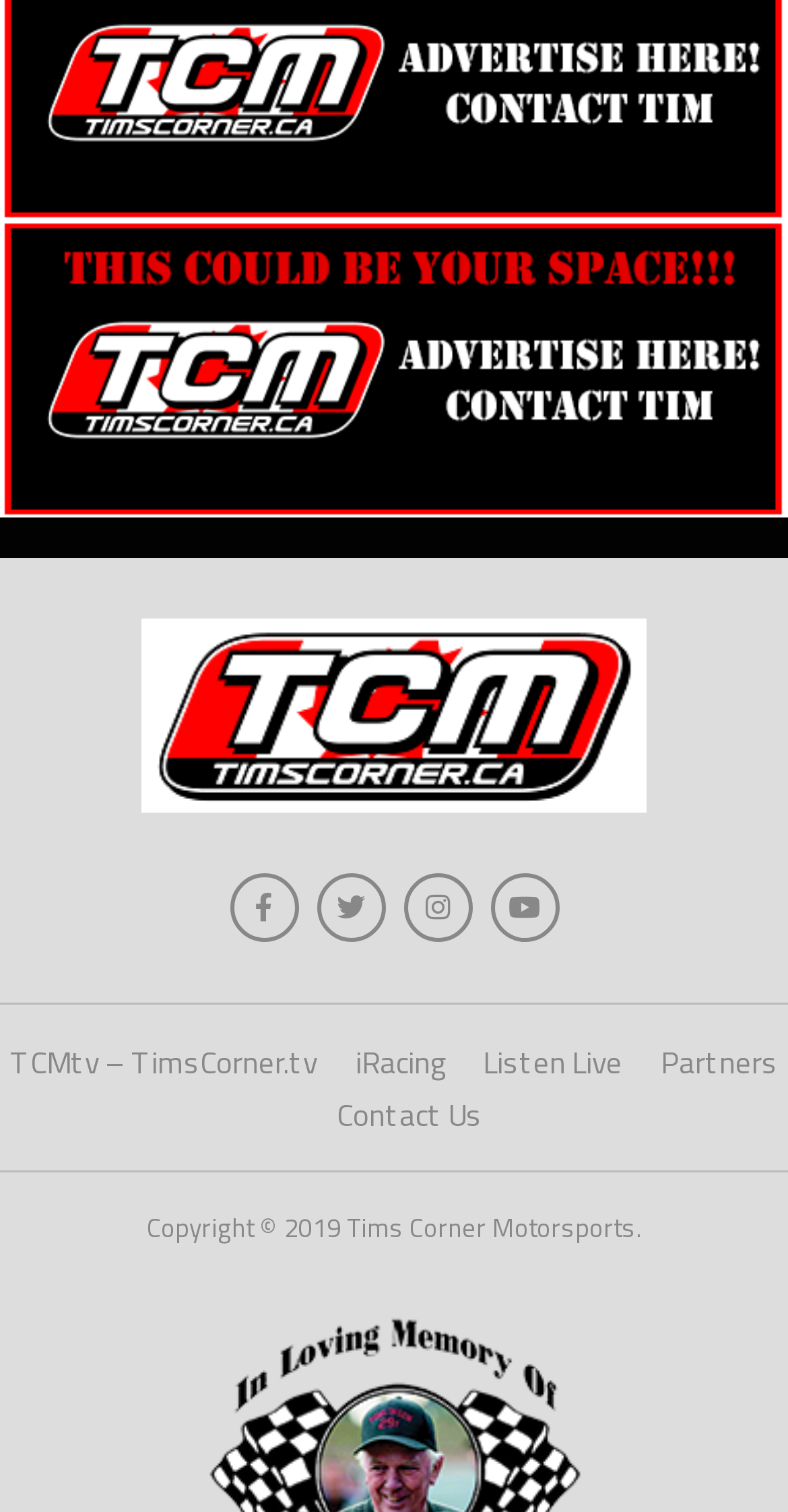Use a single word or phrase to answer this question: 
What is the name of the website?

Tim's Corner Motorsports